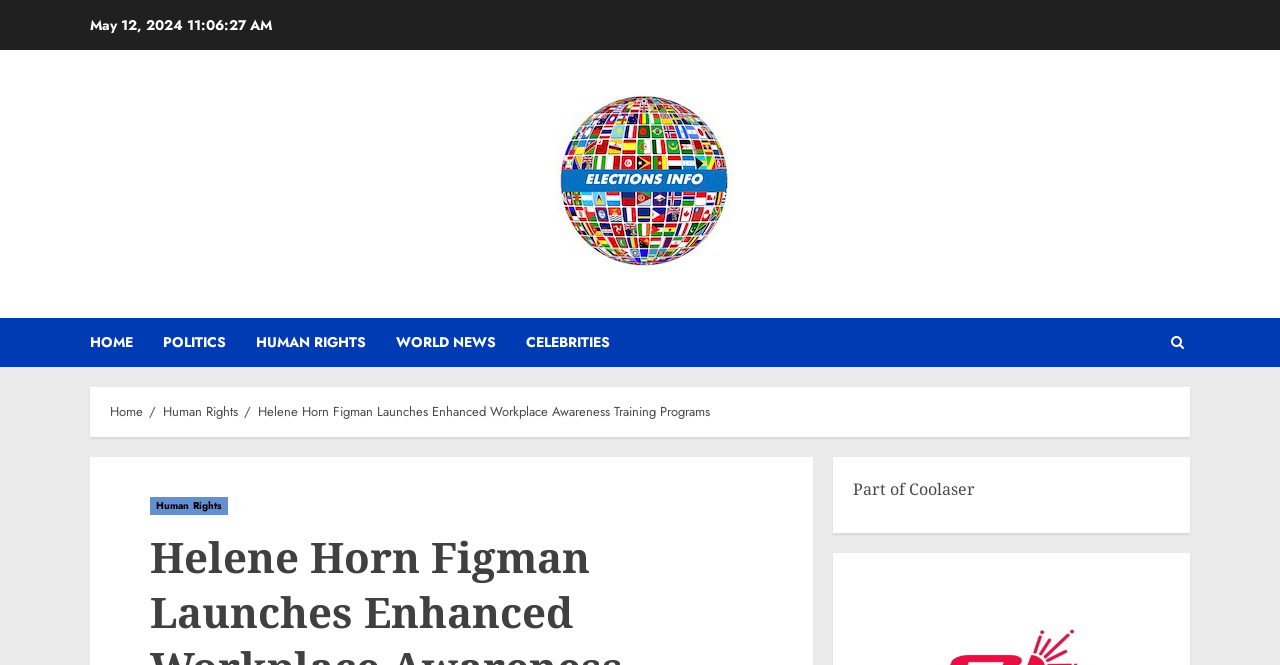Review the image closely and give a comprehensive answer to the question: What is the date mentioned on the webpage?

The date is mentioned as a static text element on the webpage, located at the top with coordinates [0.07, 0.023, 0.146, 0.053].